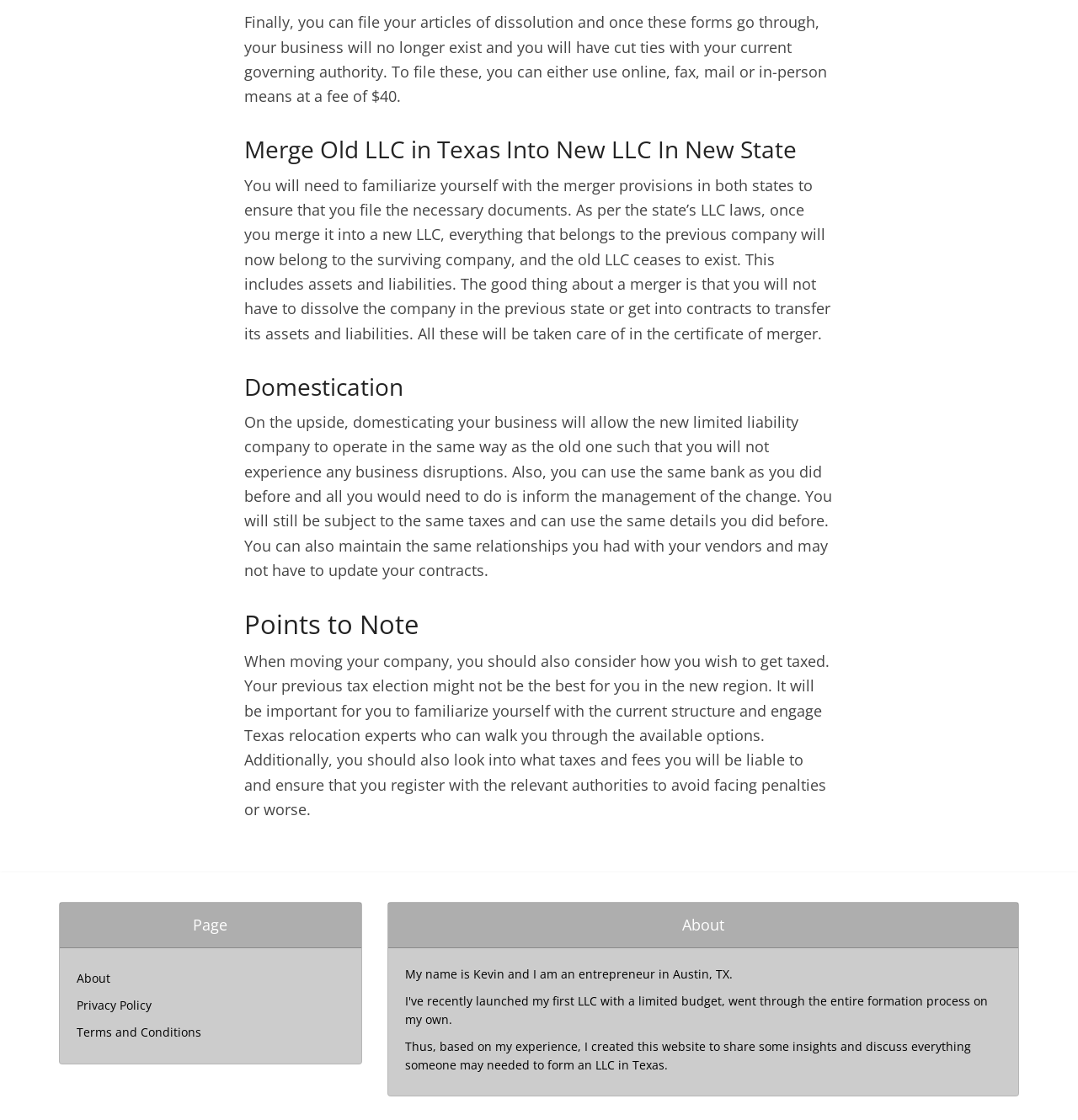Find the bounding box coordinates for the HTML element described as: "Terms and Conditions". The coordinates should consist of four float values between 0 and 1, i.e., [left, top, right, bottom].

[0.071, 0.914, 0.187, 0.93]